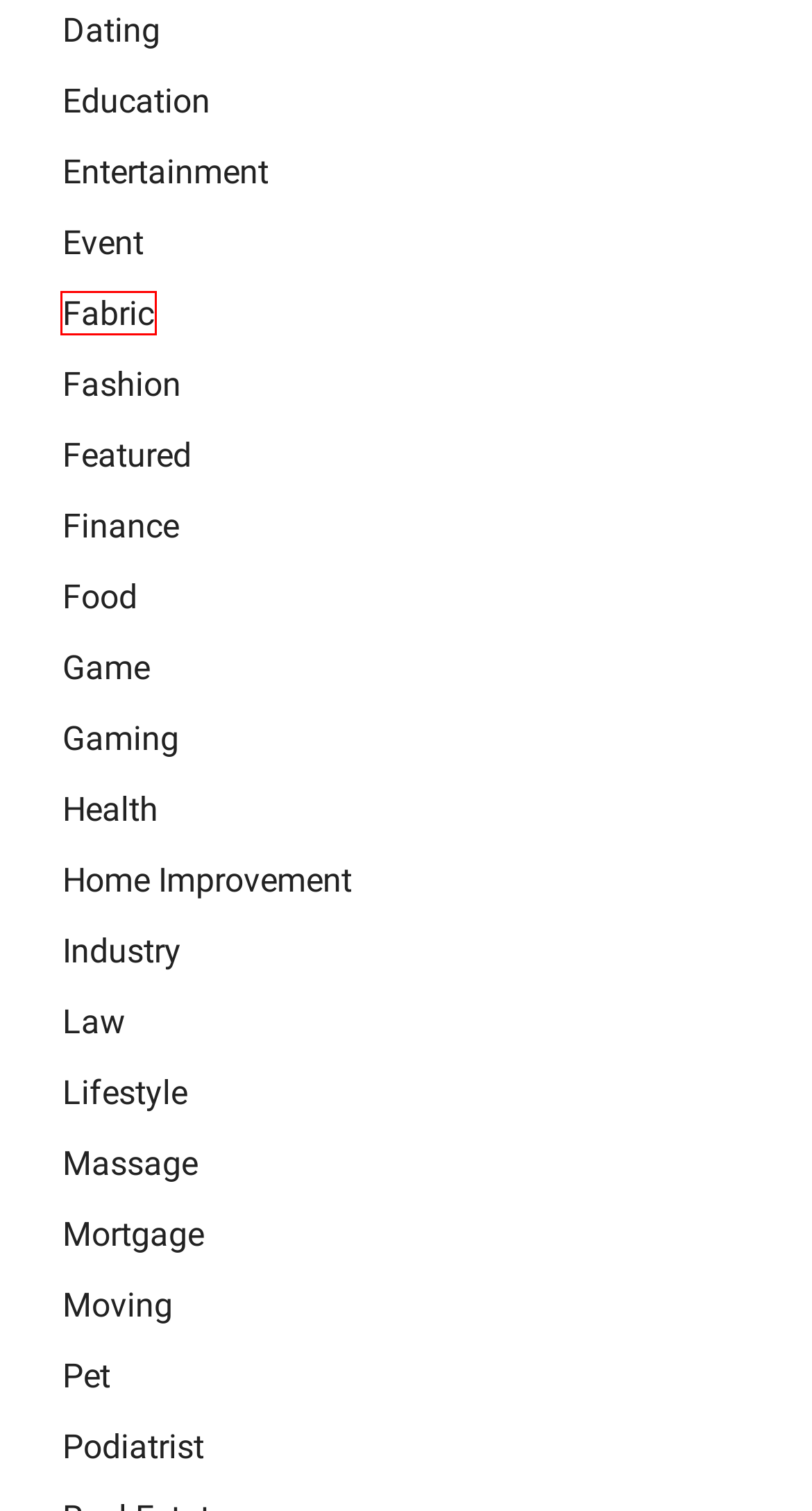Examine the webpage screenshot and identify the UI element enclosed in the red bounding box. Pick the webpage description that most accurately matches the new webpage after clicking the selected element. Here are the candidates:
A. Podiatrist Archives - The Prettier Life
B. Event Archives - The Prettier Life
C. Dating Archives - The Prettier Life
D. Finance Archives - The Prettier Life
E. Home Improvement Archives - The Prettier Life
F. Industry Archives - The Prettier Life
G. Pet Archives - The Prettier Life
H. Fabric Archives - The Prettier Life

H